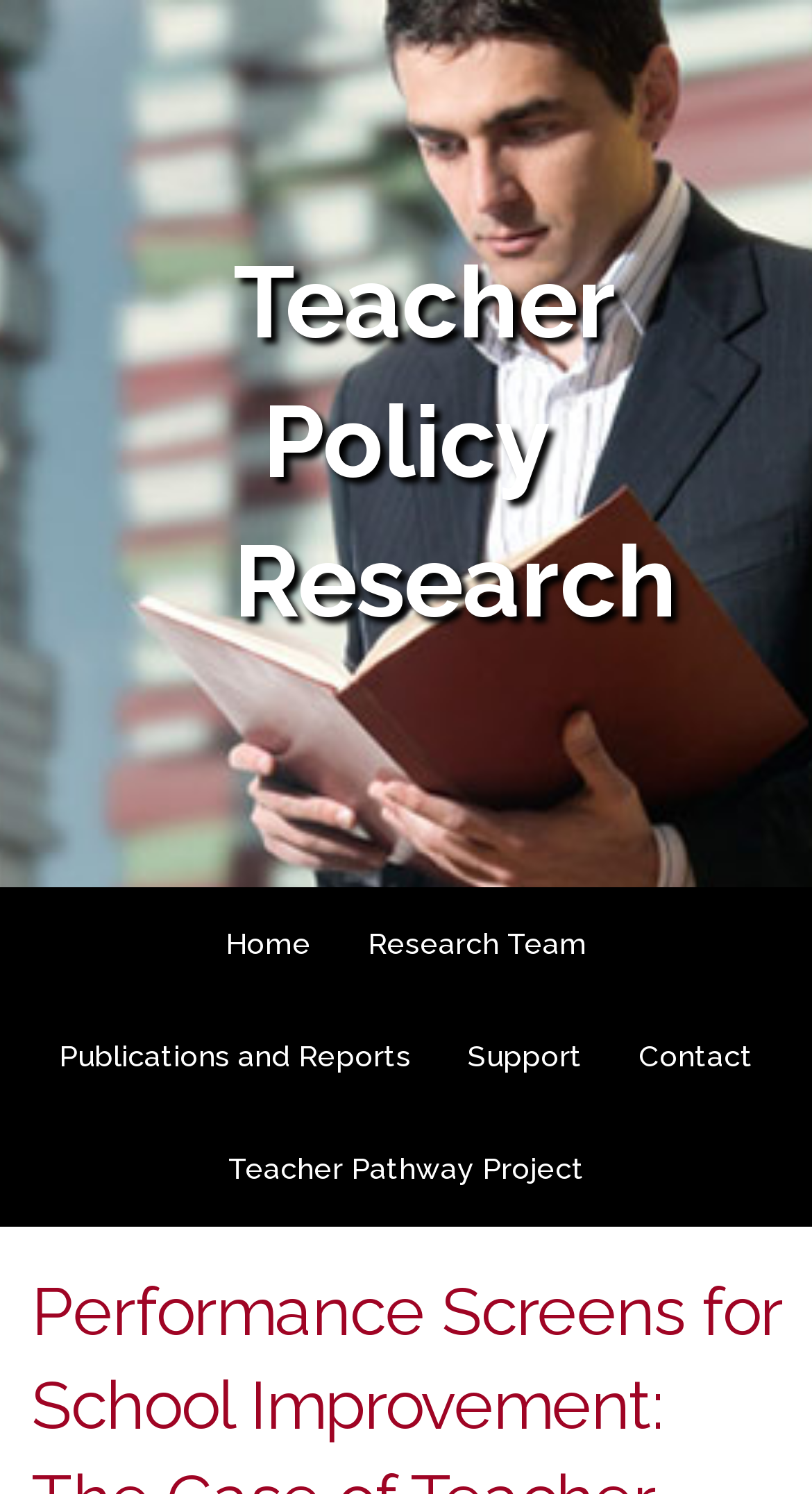Provide your answer in one word or a succinct phrase for the question: 
What is the last link on the webpage?

Teacher Pathway Project